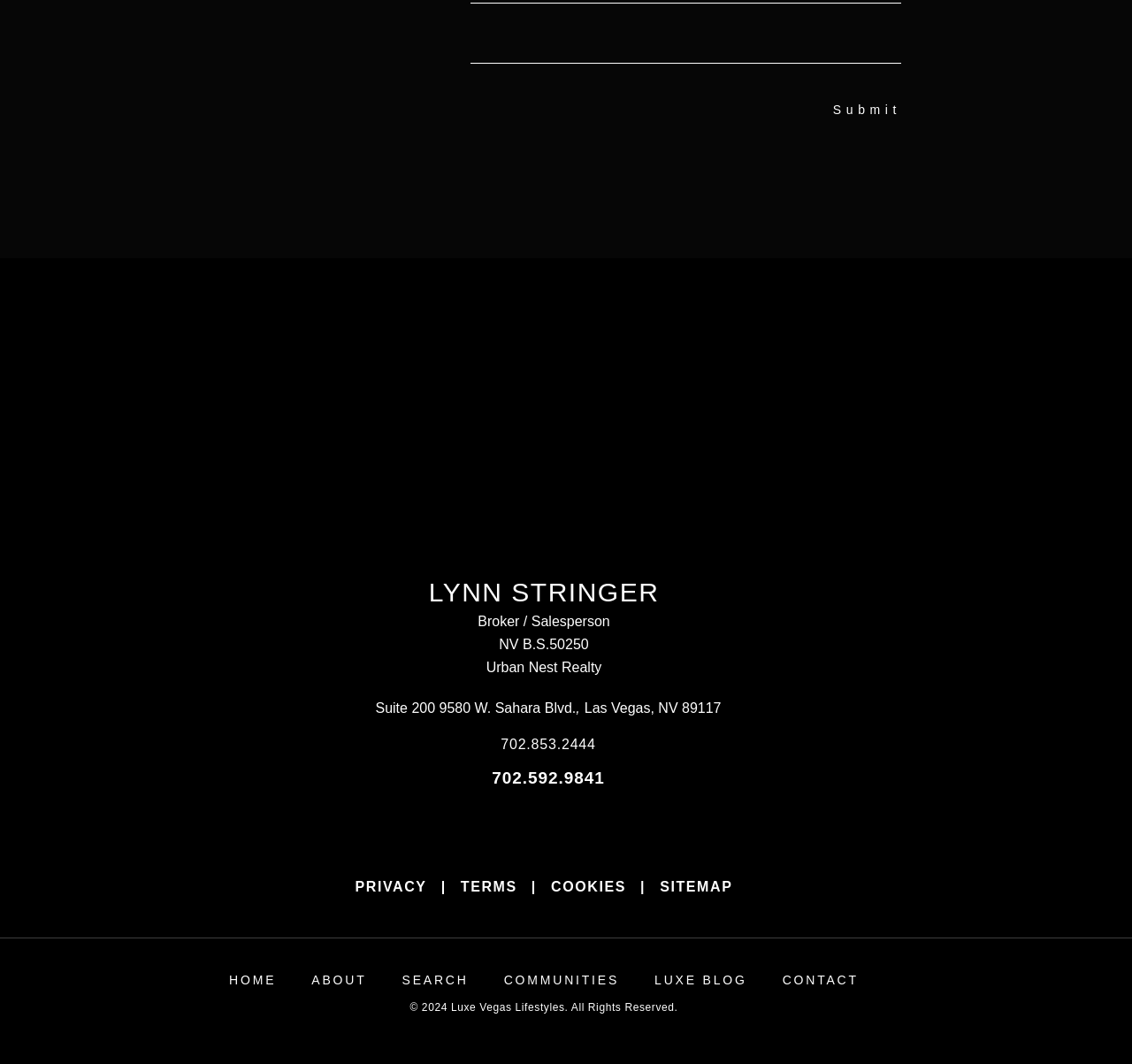Pinpoint the bounding box coordinates for the area that should be clicked to perform the following instruction: "Enter text in the search box".

[0.416, 0.03, 0.796, 0.06]